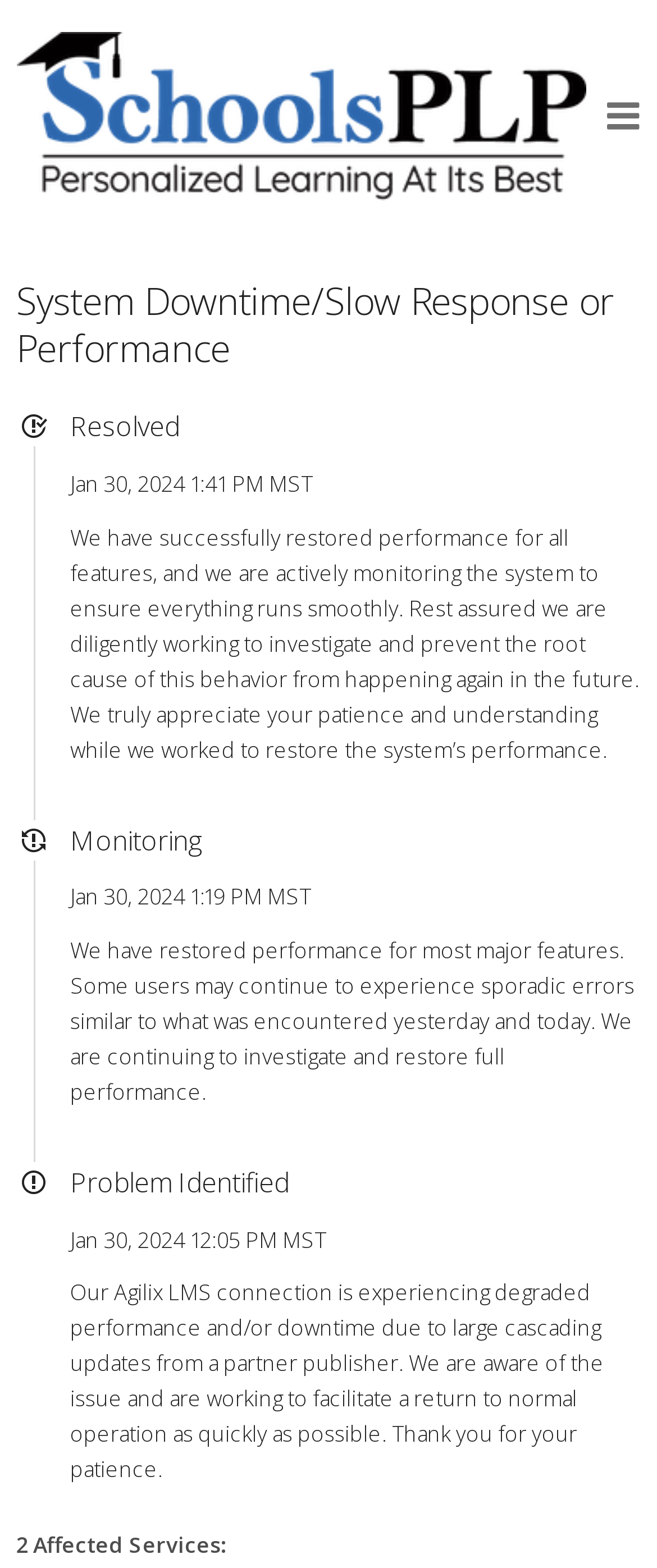How many affected services are there?
Please give a detailed and thorough answer to the question, covering all relevant points.

The number of affected services can be found at the bottom of the webpage, where it says '2 Affected Services'. This indicates that two services are currently being impacted by the system downtime or slow response.